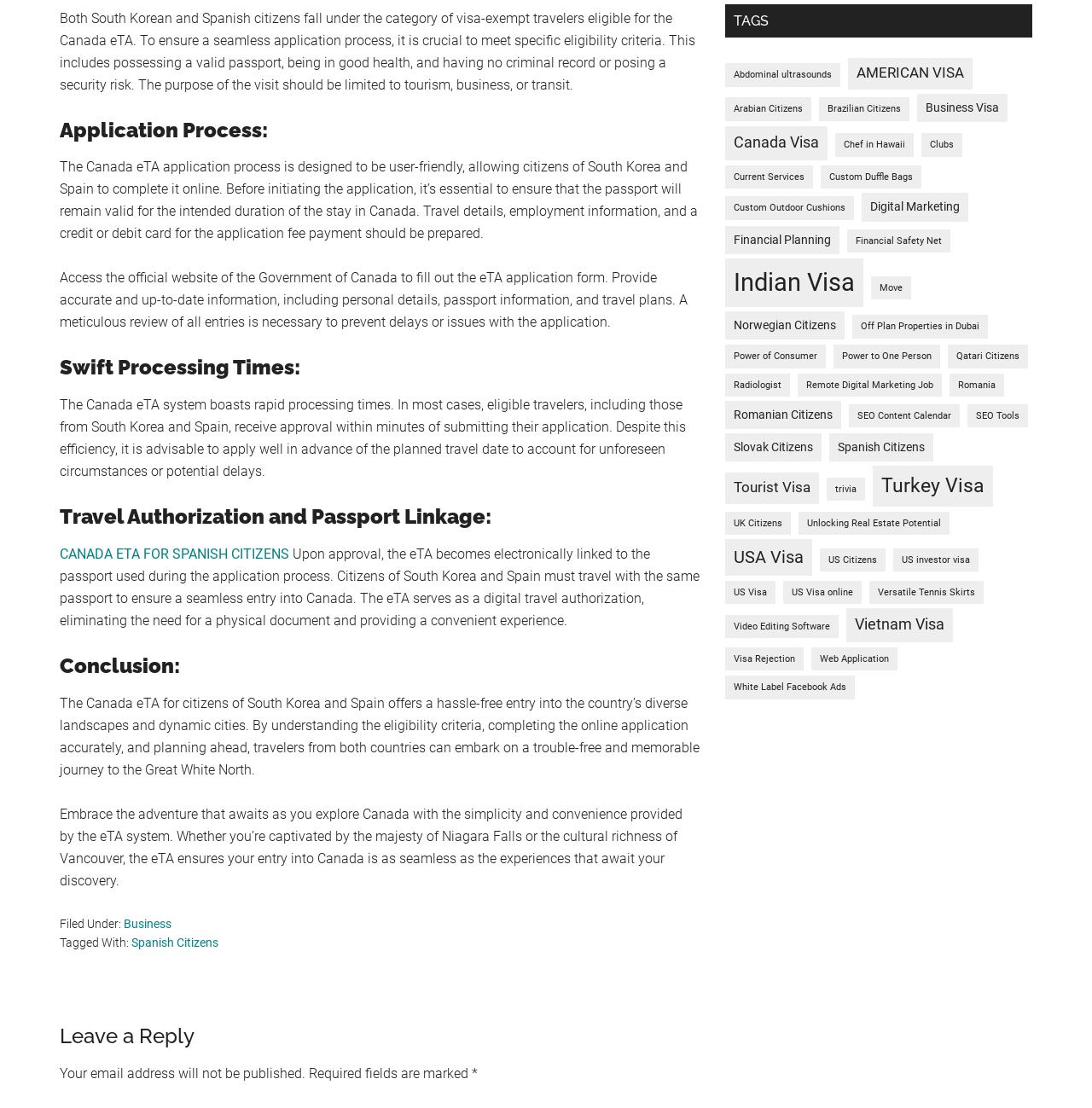What is required to apply for the Canada eTA? Look at the image and give a one-word or short phrase answer.

Passport, travel details, and credit/debit card